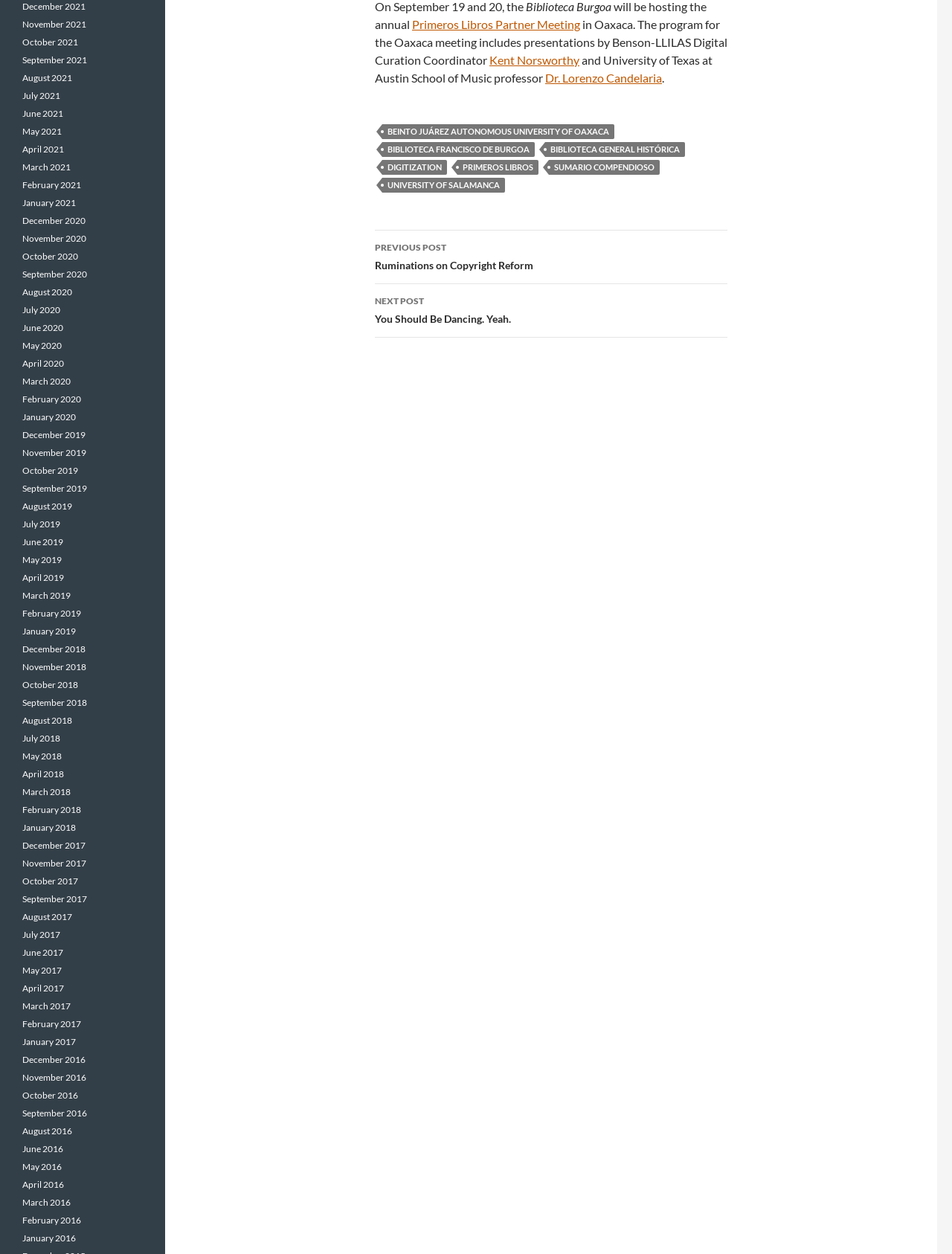Given the description Biblioteca Francisco de Burgoa, predict the bounding box coordinates of the UI element. Ensure the coordinates are in the format (top-left x, top-left y, bottom-right x, bottom-right y) and all values are between 0 and 1.

[0.402, 0.113, 0.562, 0.125]